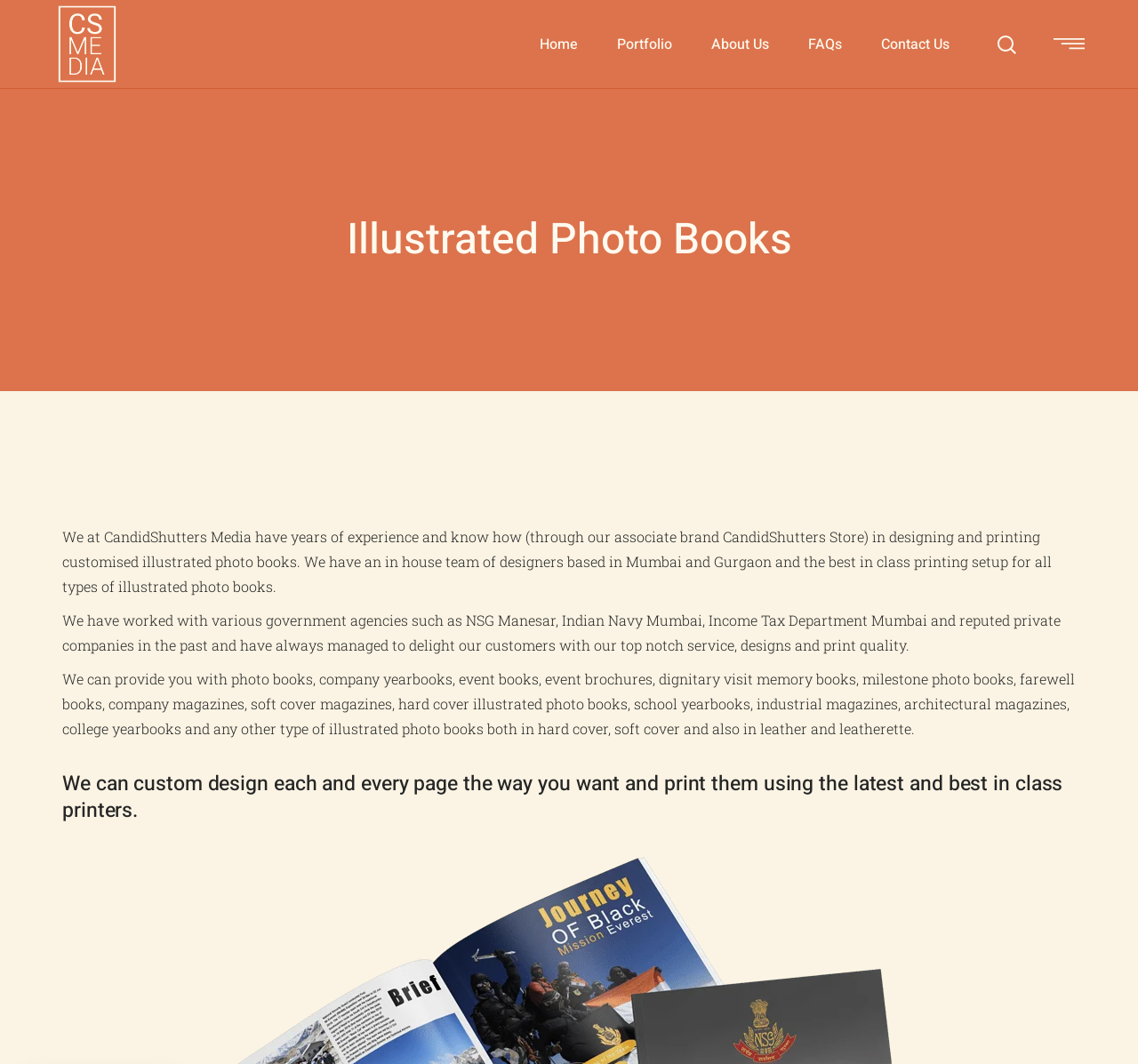Utilize the information from the image to answer the question in detail:
Where is the in-house team of designers based?

According to the webpage content, the in-house team of designers is based in Mumbai and Gurgaon, which suggests that the company has a strong presence in these locations.